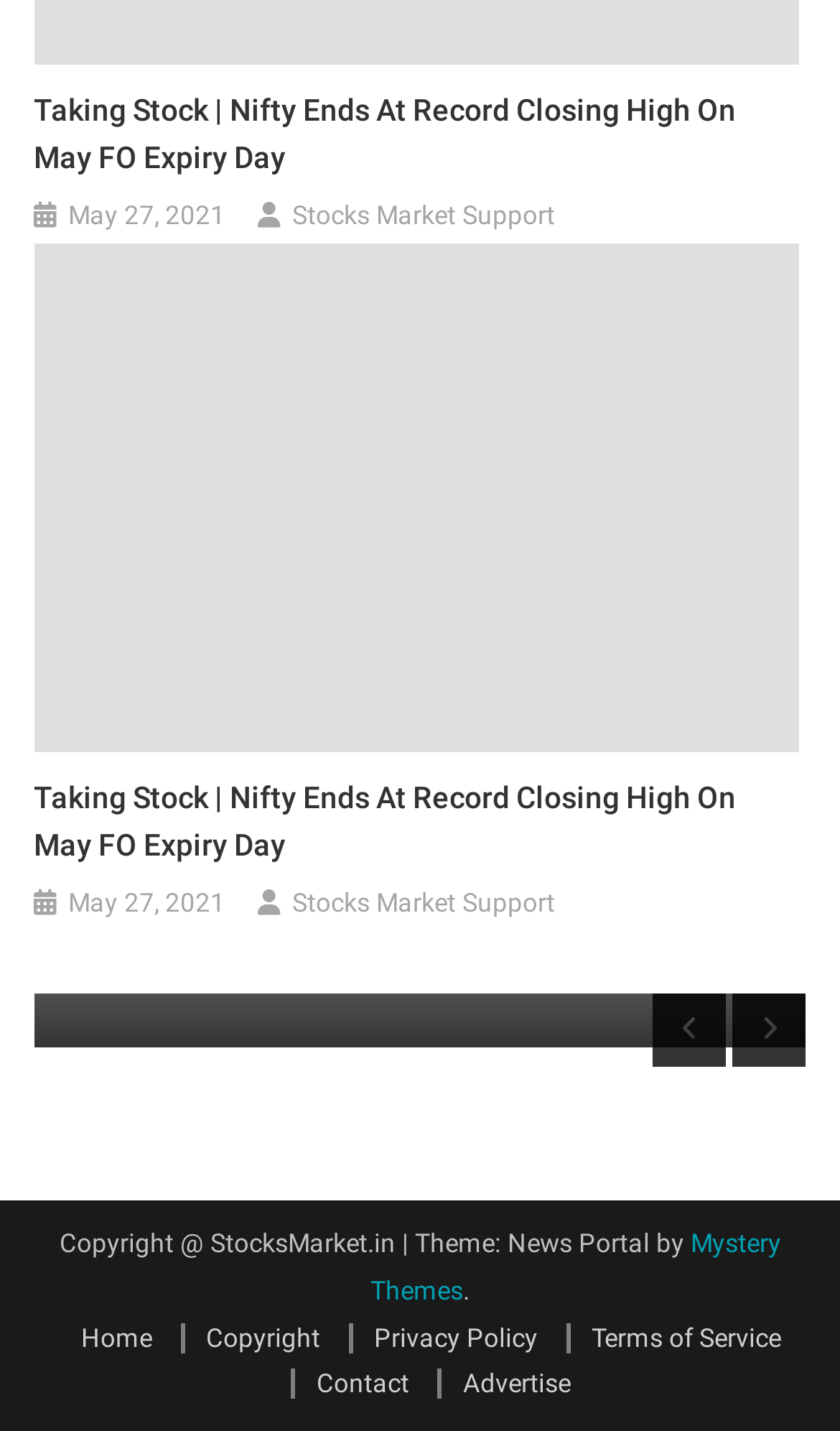What is the target price of Zee Entertainment Enterprises?
Could you give a comprehensive explanation in response to this question?

I found the target price by reading the heading element that says 'Buy Zee Entertainment Enterprises; Target Of Rs 415: Prabhudas Lilladher'.